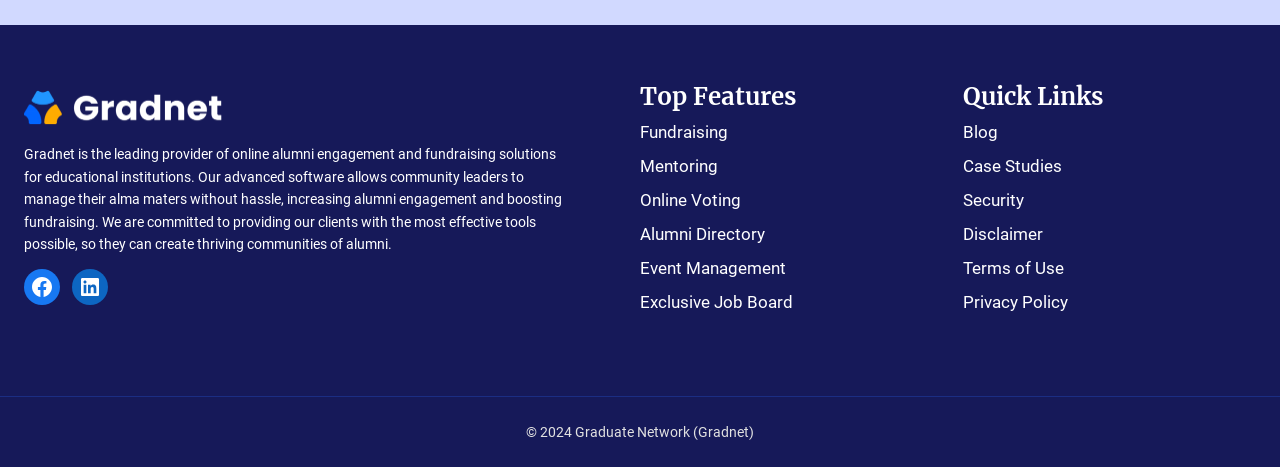Given the content of the image, can you provide a detailed answer to the question?
What is the name of the company?

The company name is mentioned in the logo description as 'Gradnet Logo' and also in the static text description as 'Graduate Network (Gradnet)'.